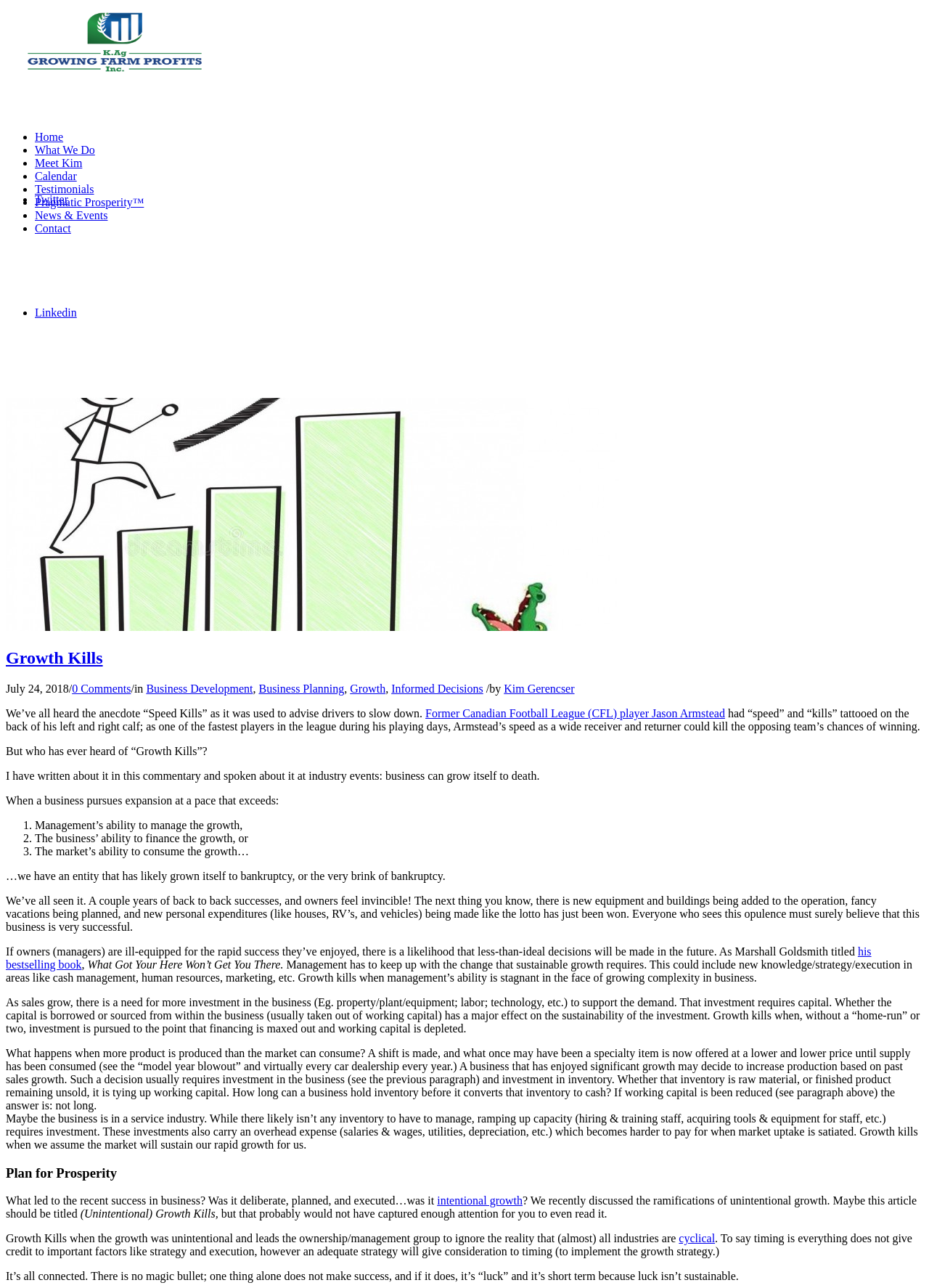Answer the question briefly using a single word or phrase: 
What is the title of the book mentioned in the article?

What Got You Here Won’t Get You There